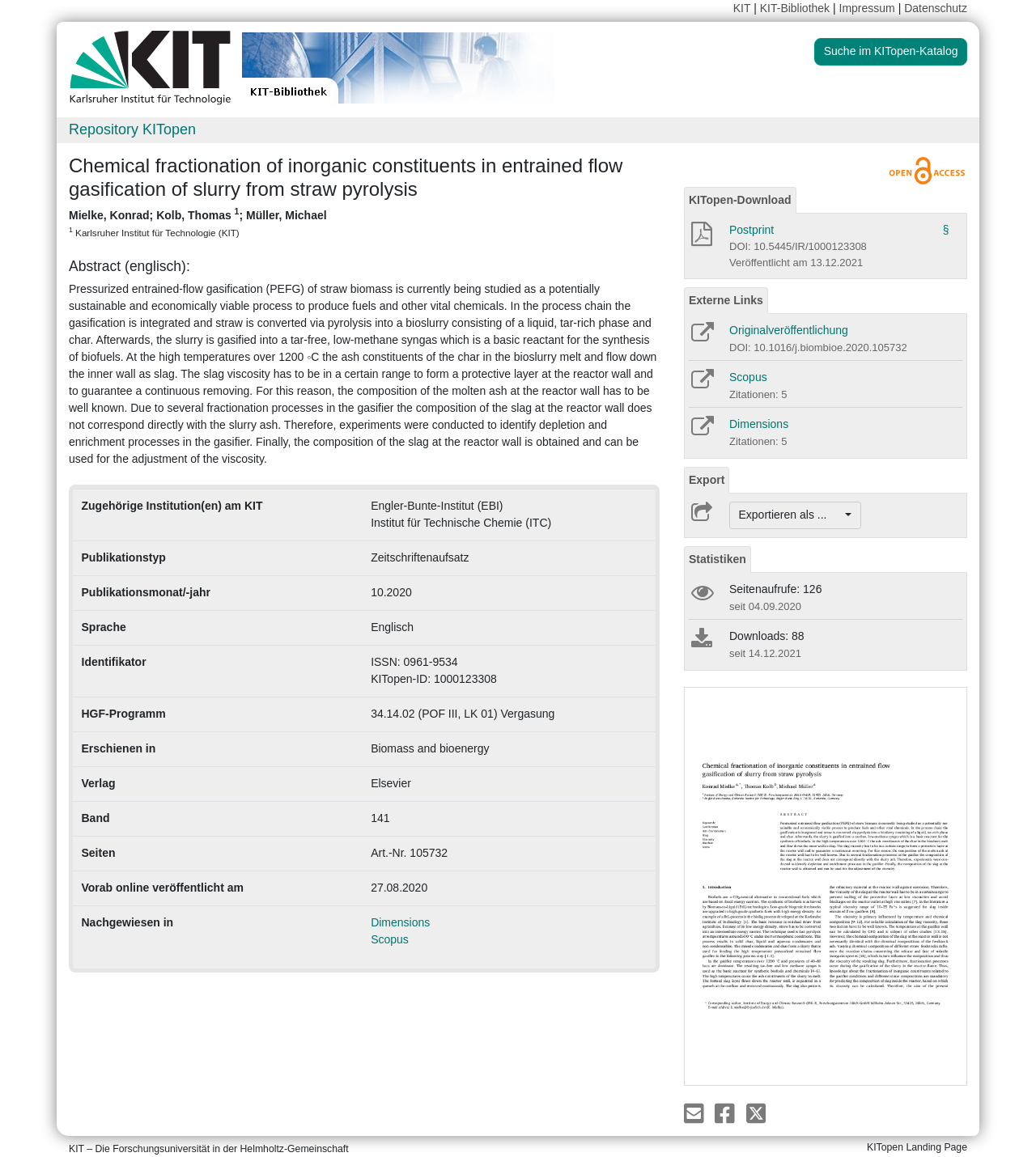Please specify the bounding box coordinates of the region to click in order to perform the following instruction: "Click on Task sync rules for Outlook (Teamwork)".

None